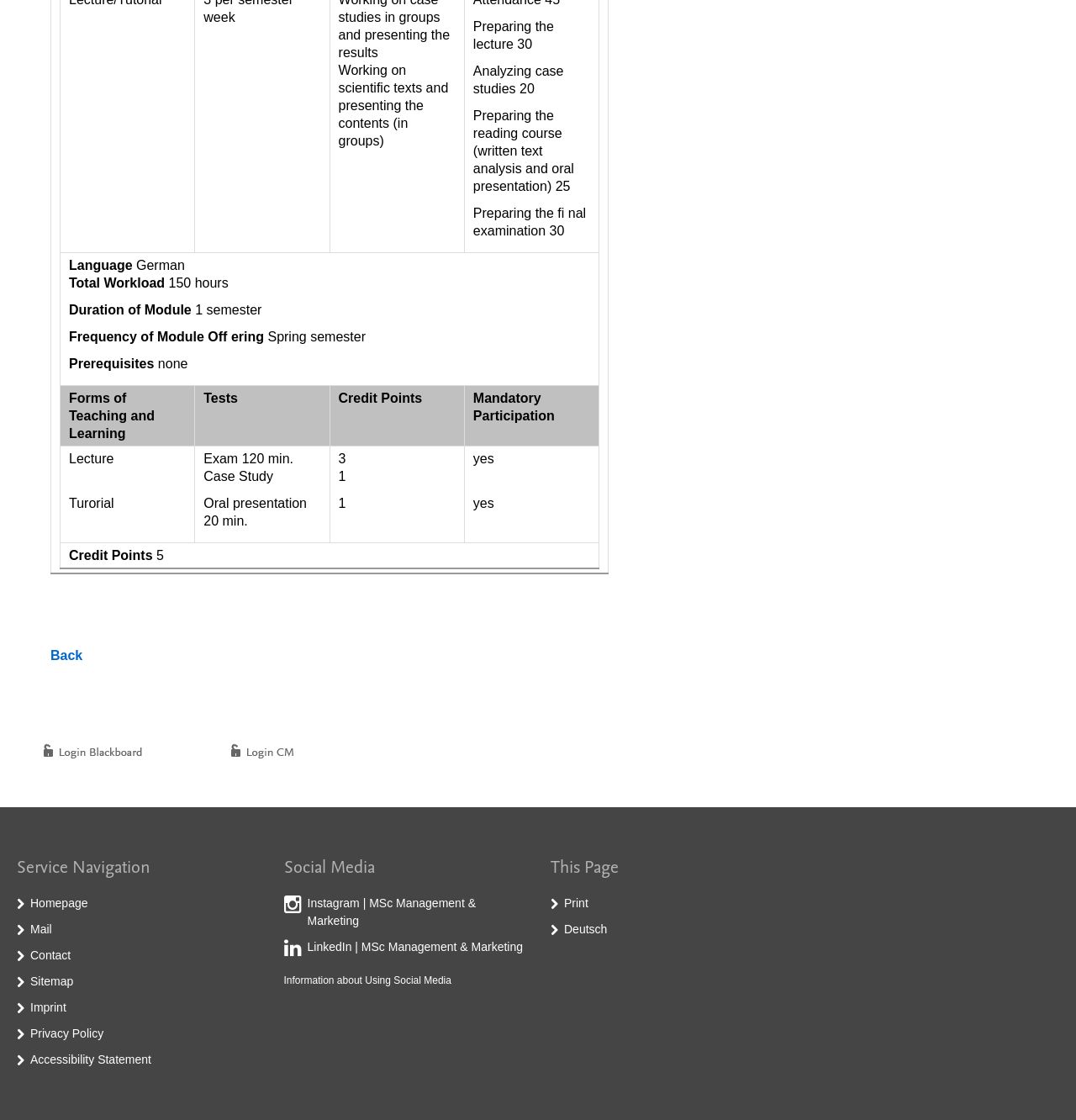Find the bounding box coordinates of the area that needs to be clicked in order to achieve the following instruction: "Search for something". The coordinates should be specified as four float numbers between 0 and 1, i.e., [left, top, right, bottom].

None